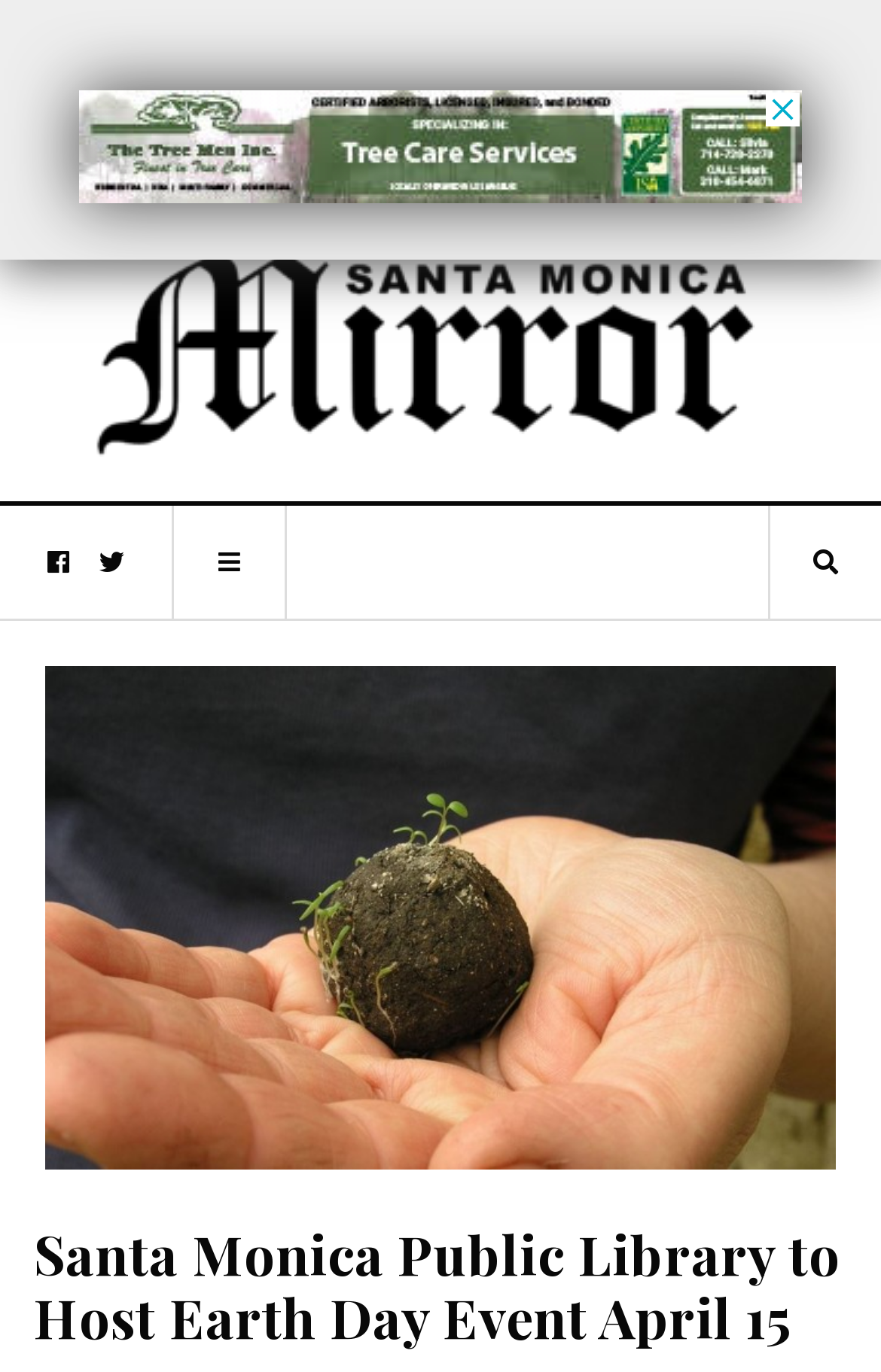Kindly respond to the following question with a single word or a brief phrase: 
What is the name of the publication?

SM Mirror